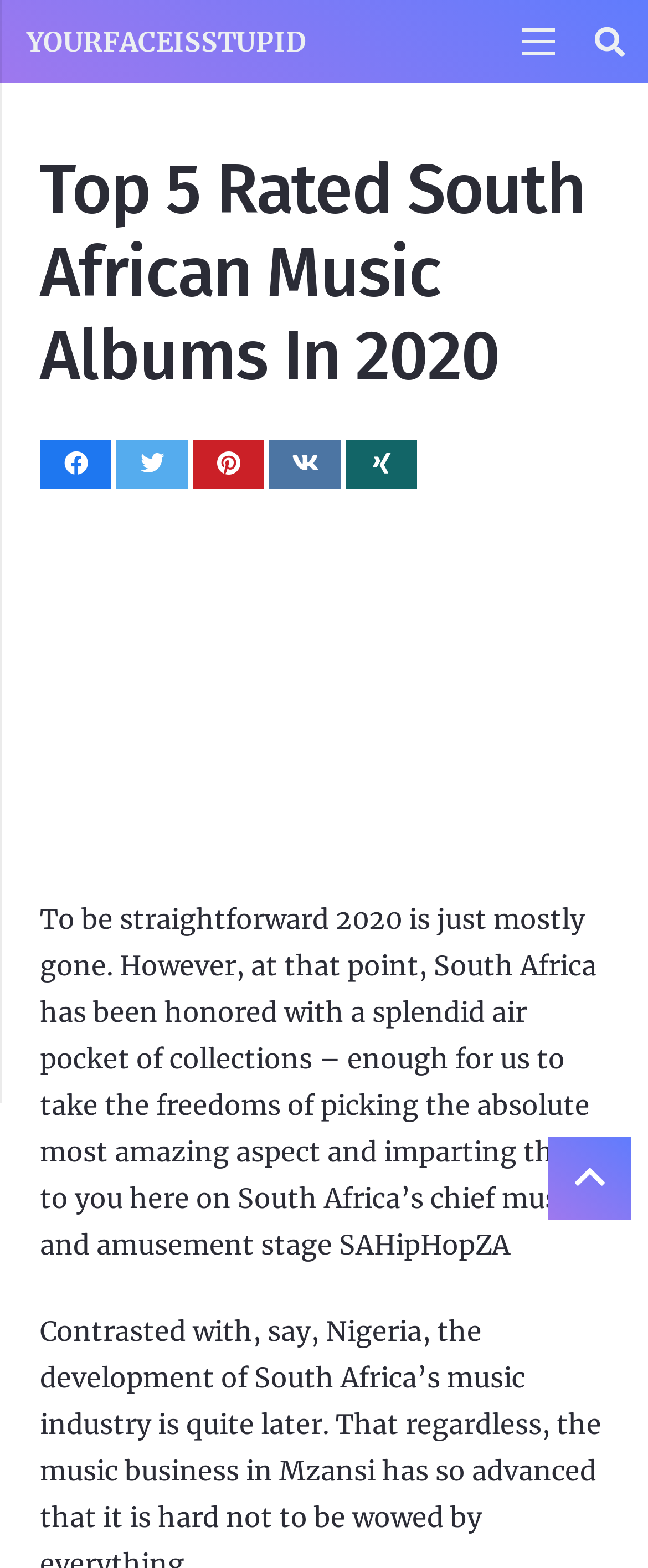Can you give a detailed response to the following question using the information from the image? Is the 'YOURFACEISSTUPID' link visible?

Since the 'focused' attribute of the 'Root Element' is set to 'True', and the 'YOURFACEISSTUPID' link is a direct child of the 'Root Element', it can be inferred that the link is visible on the webpage.